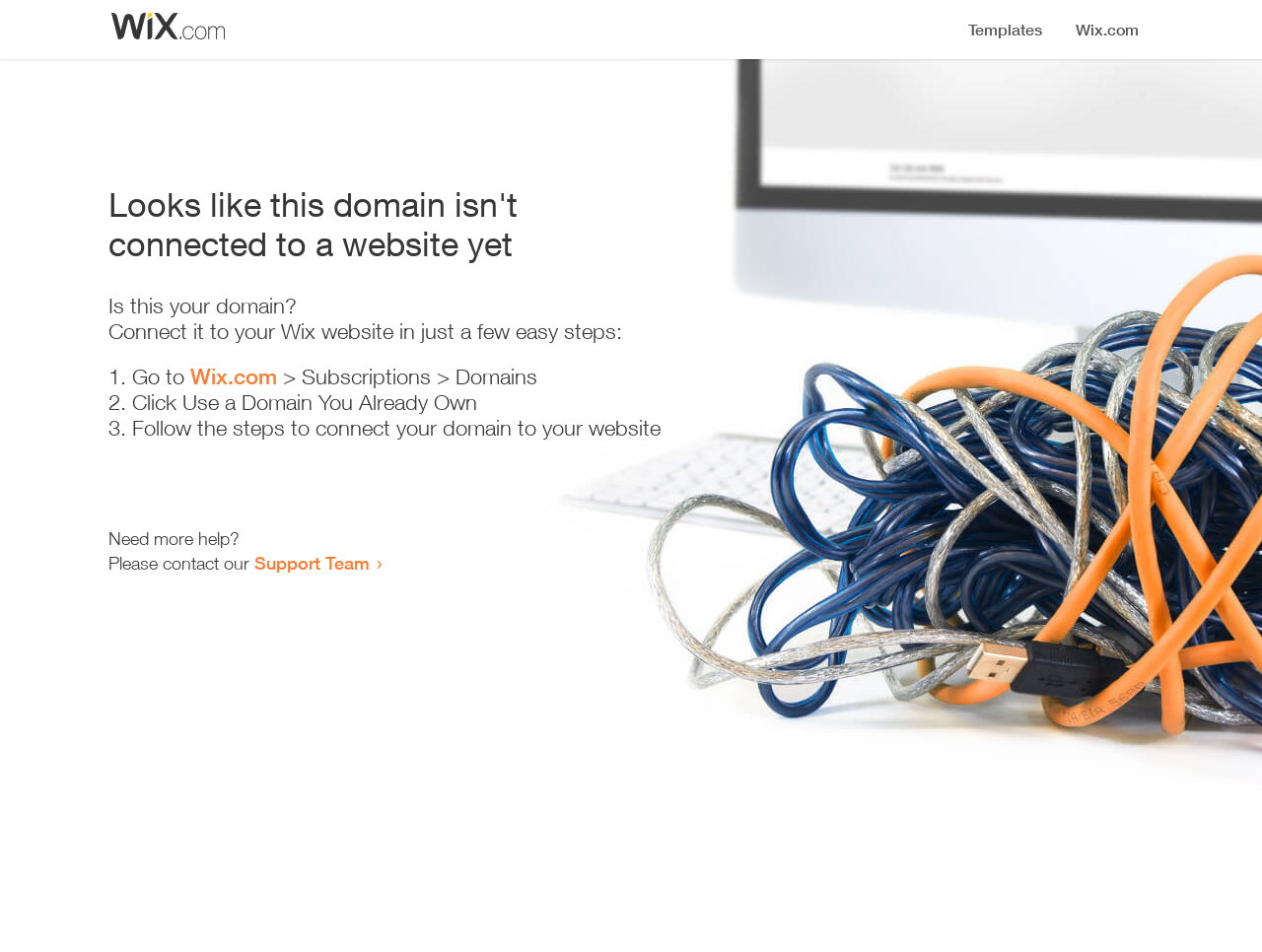Please answer the following question using a single word or phrase: 
How many steps are required to connect the domain?

3